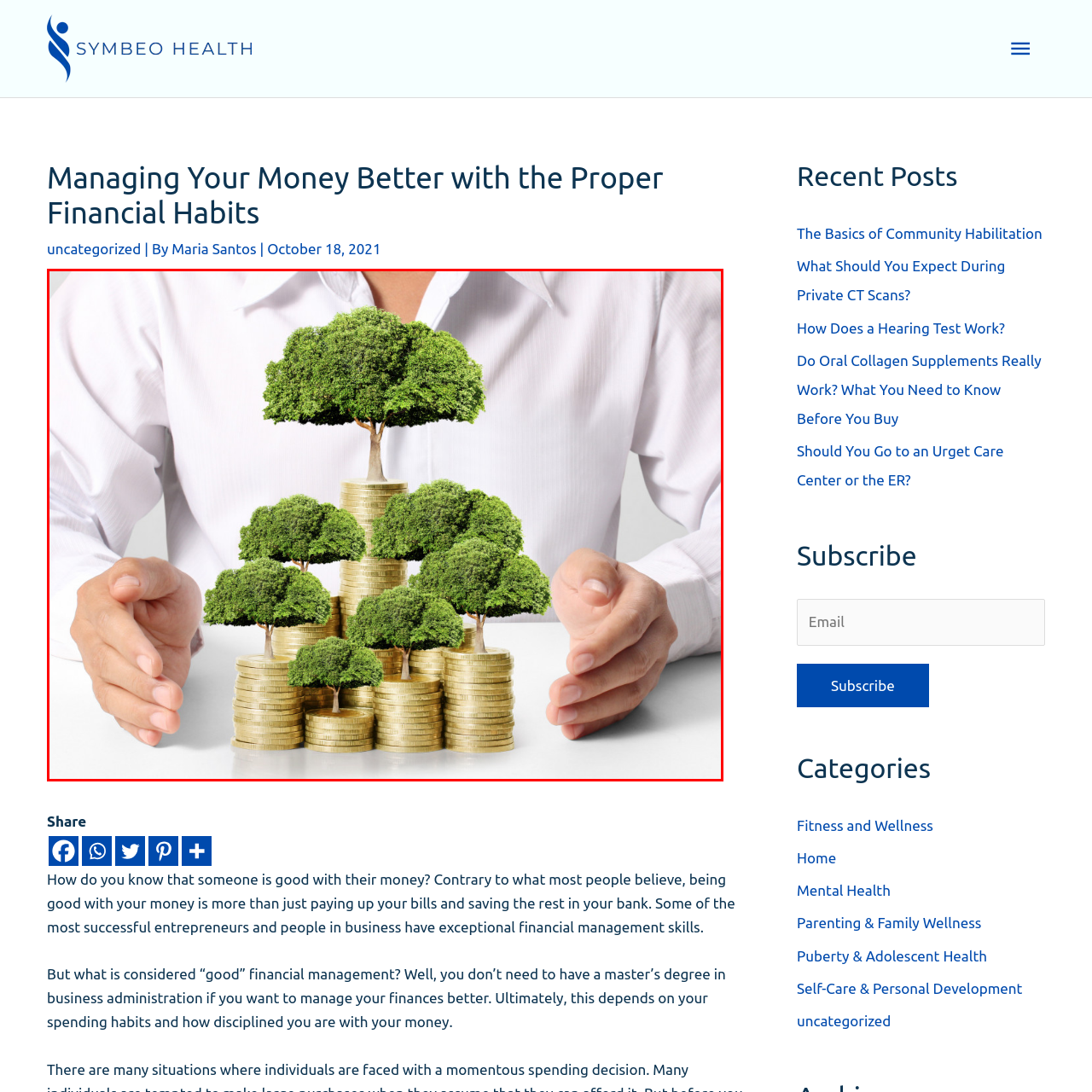Study the image enclosed in red and provide a single-word or short-phrase answer: What is the theme of the article?

Financial management